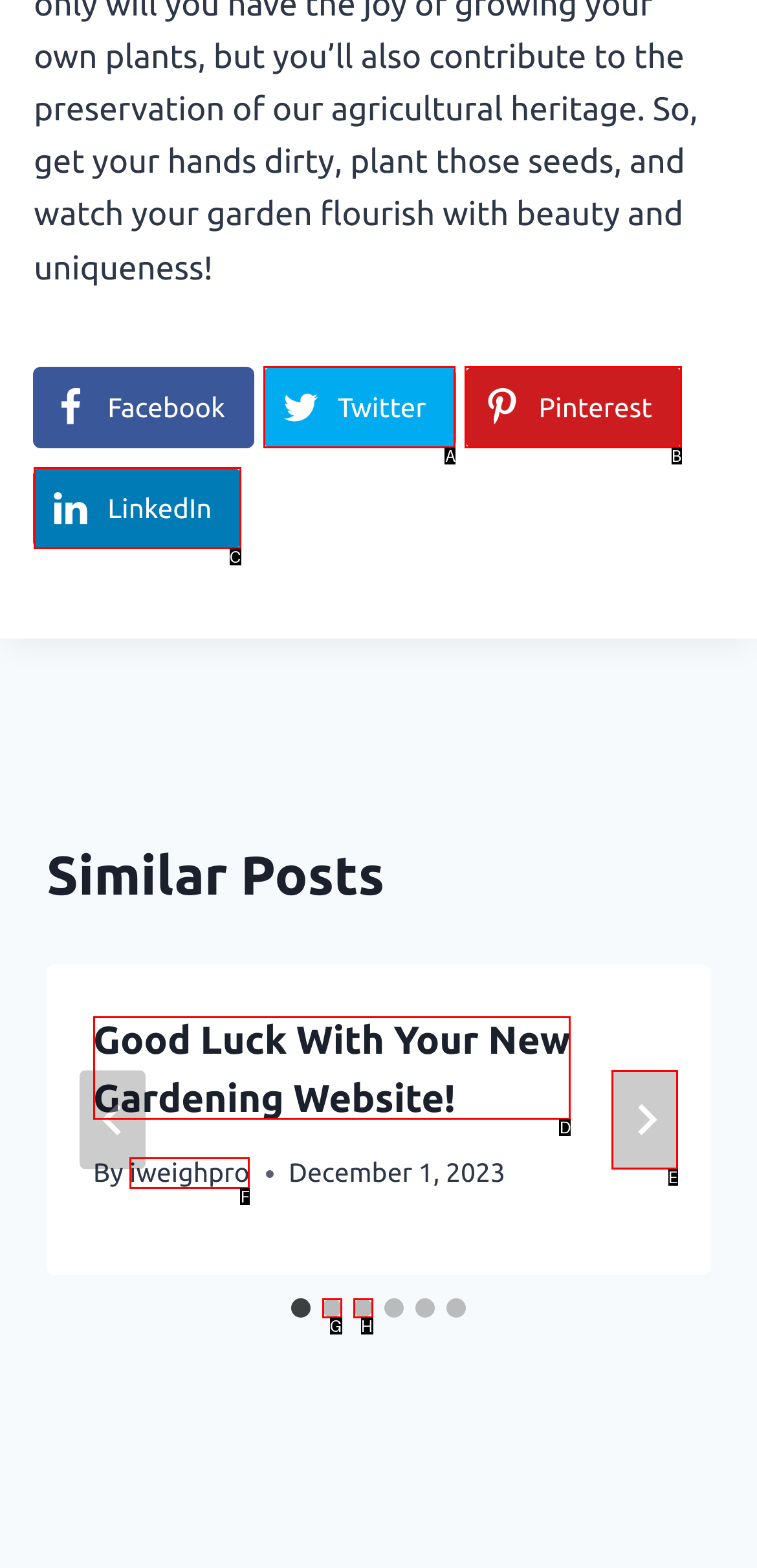Assess the description: iweighpro and select the option that matches. Provide the letter of the chosen option directly from the given choices.

F